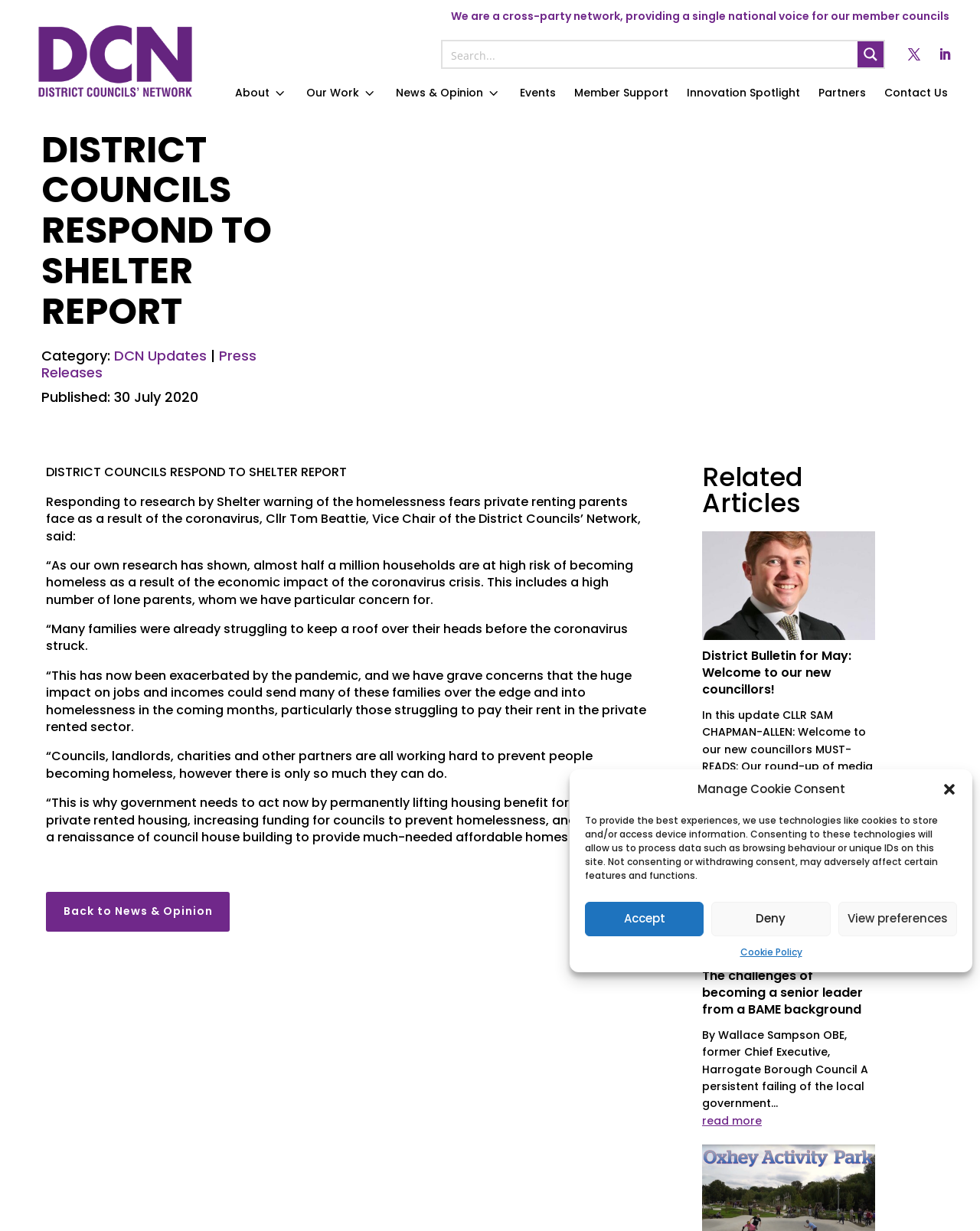Give the bounding box coordinates for the element described by: "aria-label="Search input" name="phrase" placeholder="Search..."".

[0.46, 0.033, 0.868, 0.056]